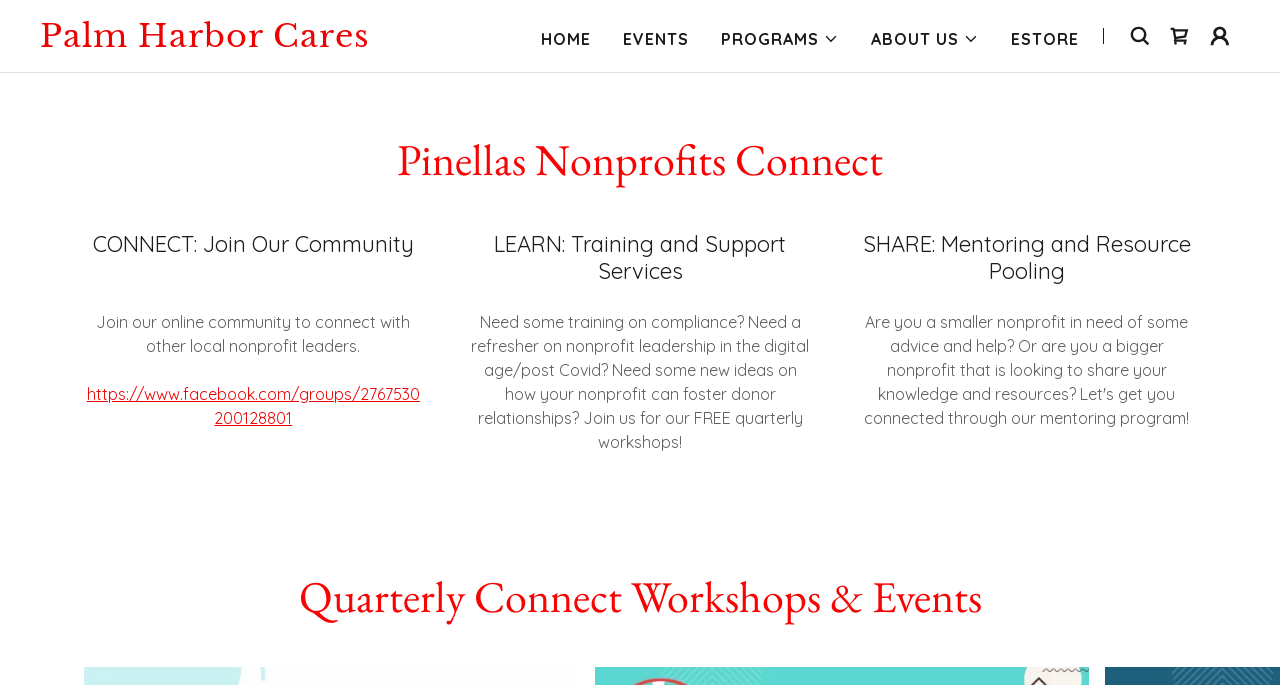What is the purpose of the quarterly workshops?
Look at the image and respond with a one-word or short-phrase answer.

Training and support